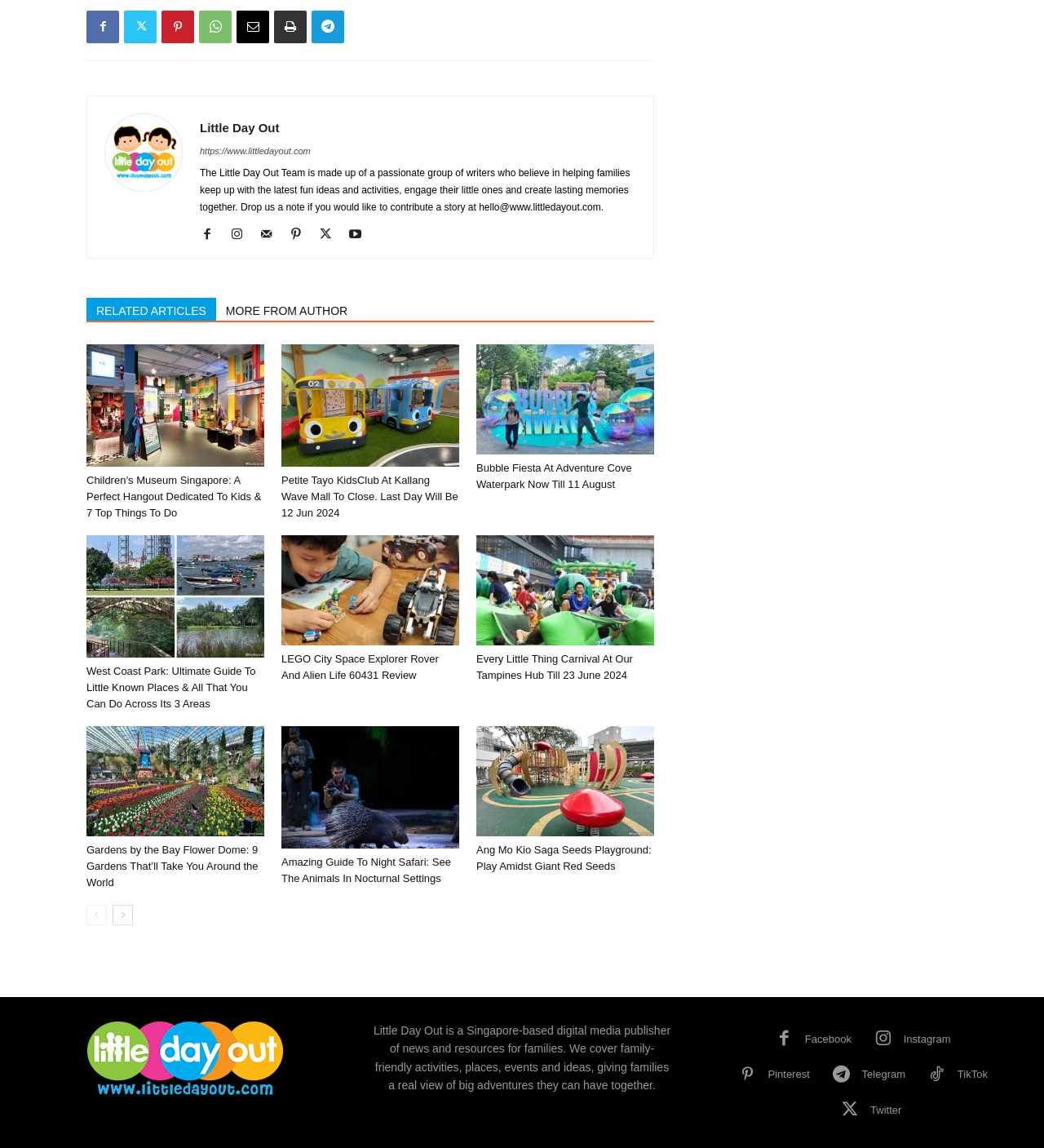Can you pinpoint the bounding box coordinates for the clickable element required for this instruction: "Click on the 'RELATED ARTICLES MORE FROM AUTHOR' heading"? The coordinates should be four float numbers between 0 and 1, i.e., [left, top, right, bottom].

[0.083, 0.259, 0.627, 0.28]